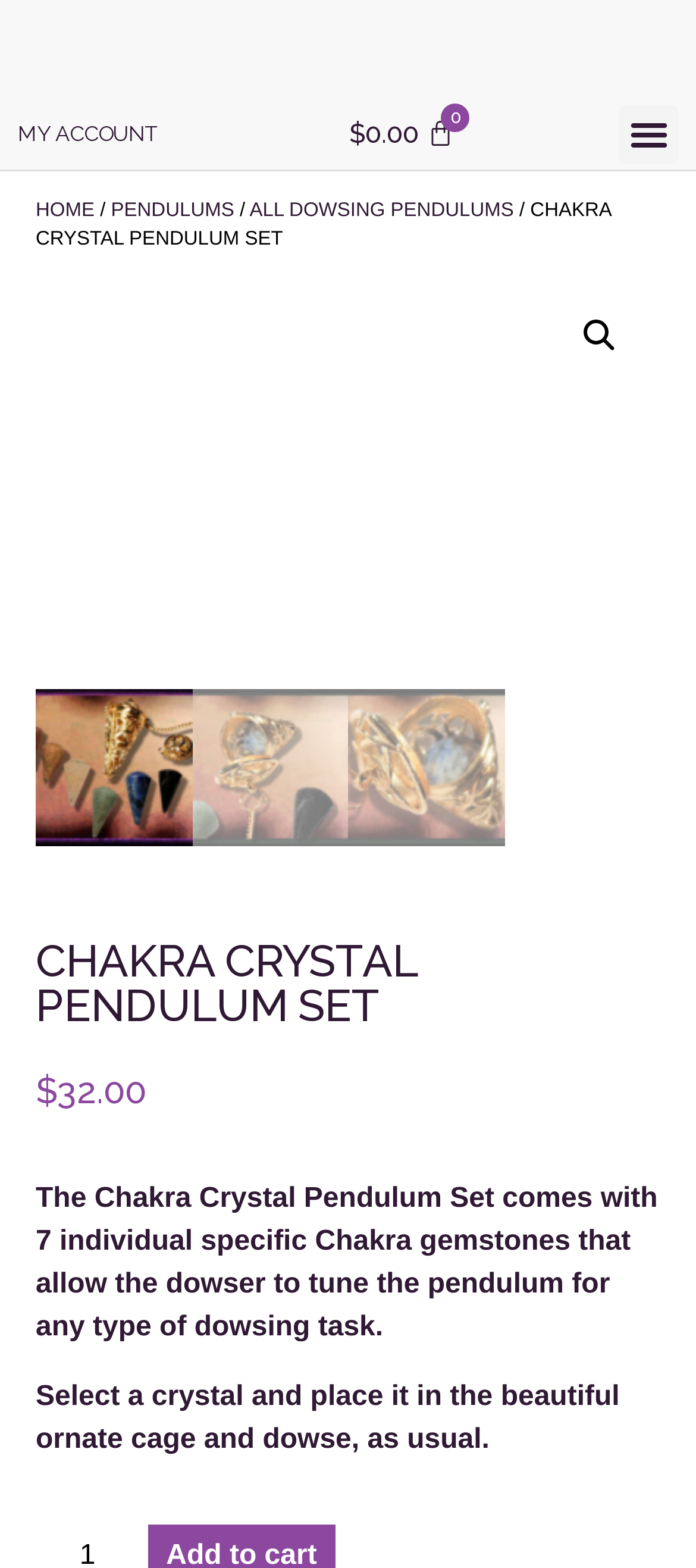Please determine the bounding box coordinates of the area that needs to be clicked to complete this task: 'go to home page'. The coordinates must be four float numbers between 0 and 1, formatted as [left, top, right, bottom].

[0.051, 0.127, 0.136, 0.141]